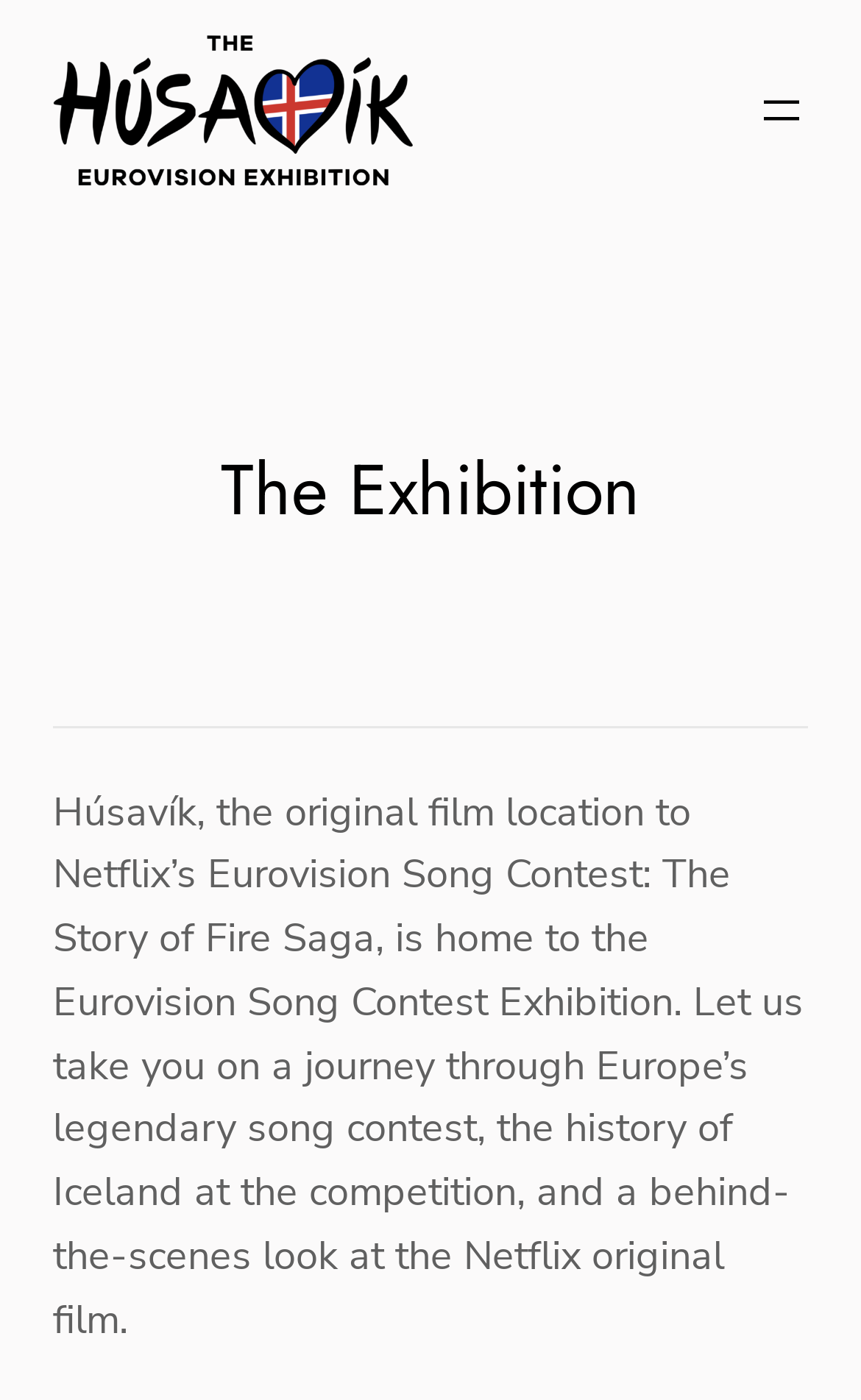What type of content is presented in the exhibition?
Please provide a single word or phrase based on the screenshot.

History and behind-the-scenes